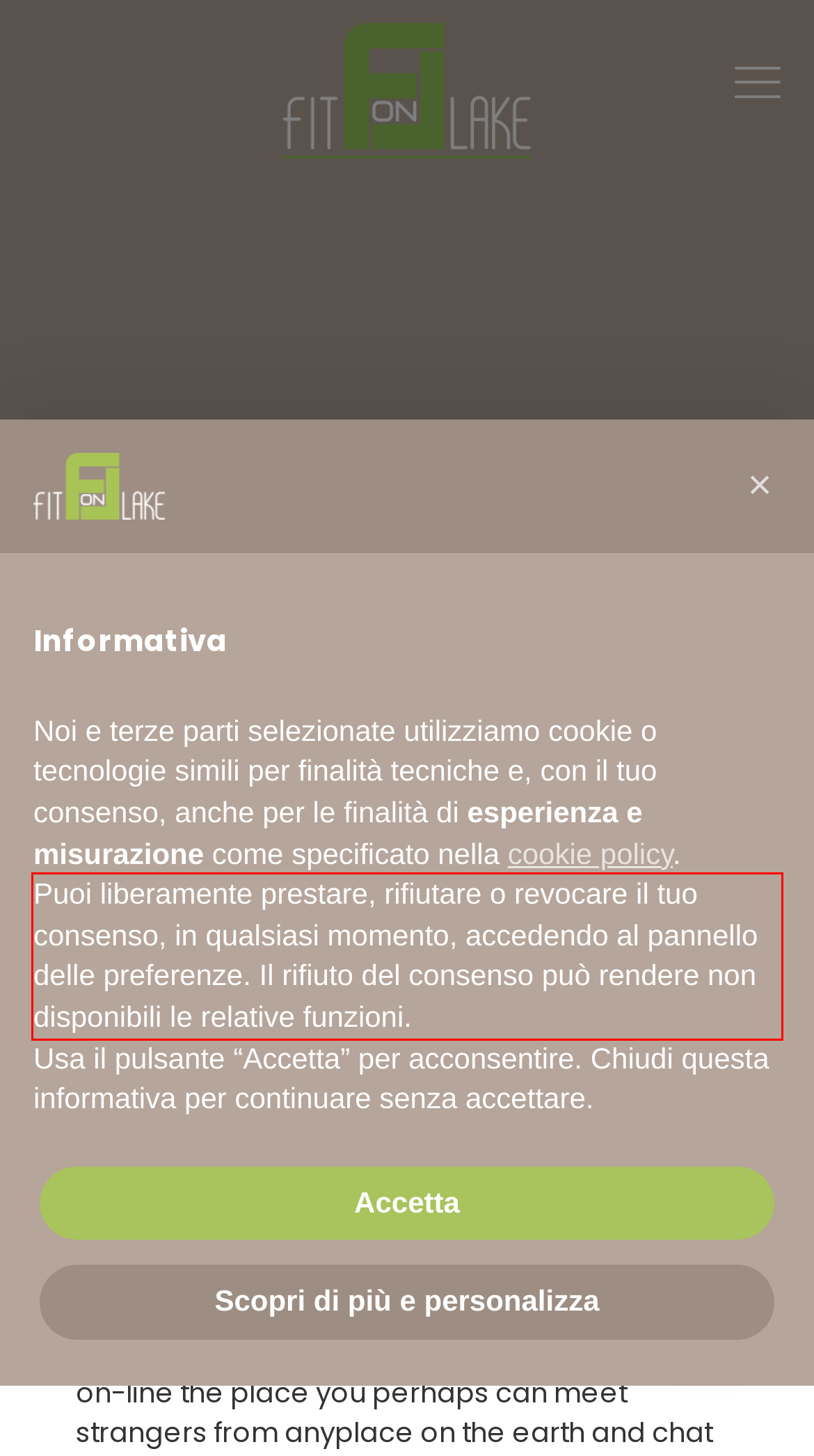Analyze the red bounding box in the provided webpage screenshot and generate the text content contained within.

Puoi liberamente prestare, rifiutare o revocare il tuo consenso, in qualsiasi momento, accedendo al pannello delle preferenze. Il rifiuto del consenso può rendere non disponibili le relative funzioni.